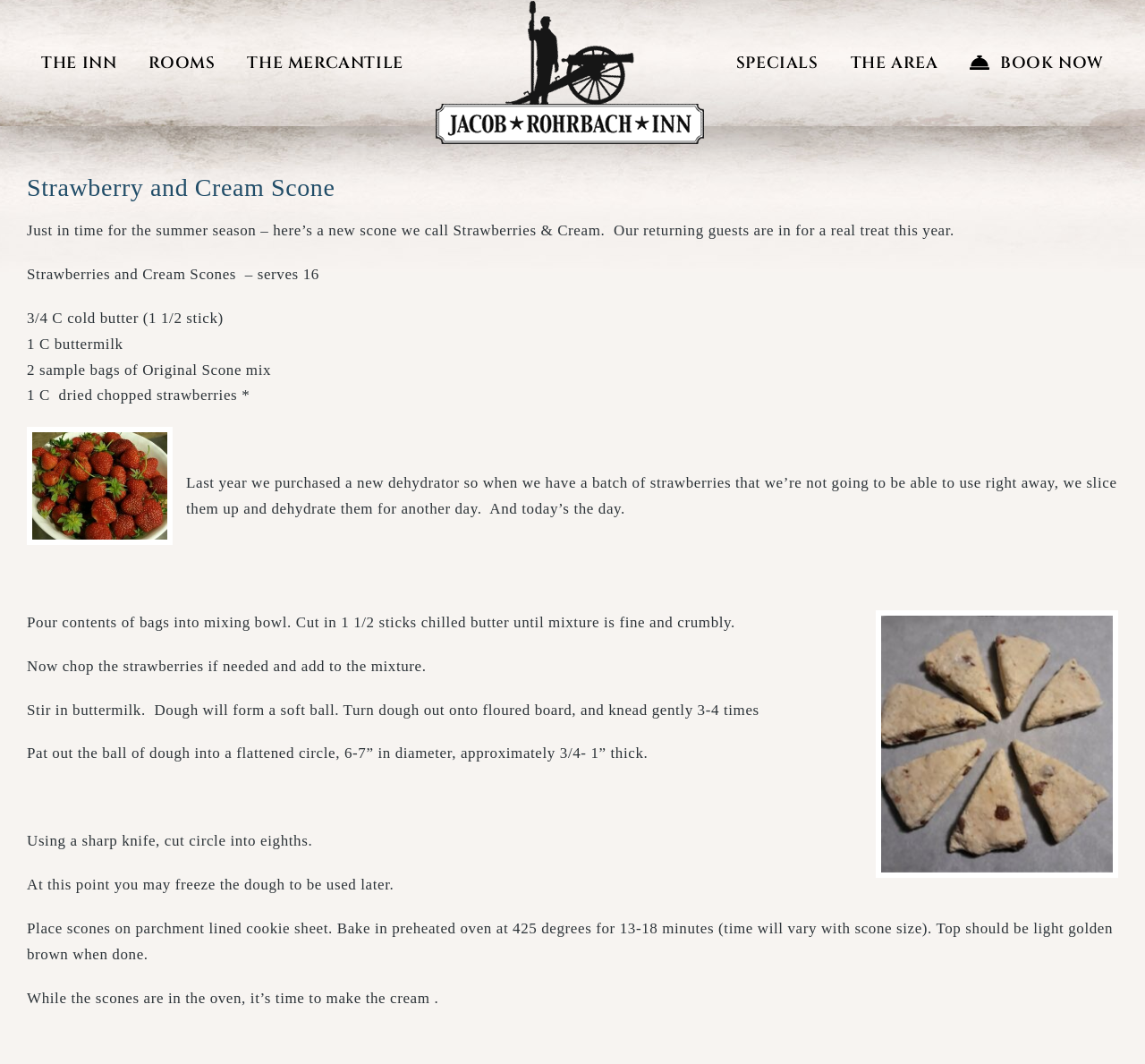Examine the image carefully and respond to the question with a detailed answer: 
How many scones does the recipe yield?

I found the answer by reading the recipe instructions, where it says 'Strawberries and Cream Scones – serves 16'. This indicates that the recipe yields 16 scones.